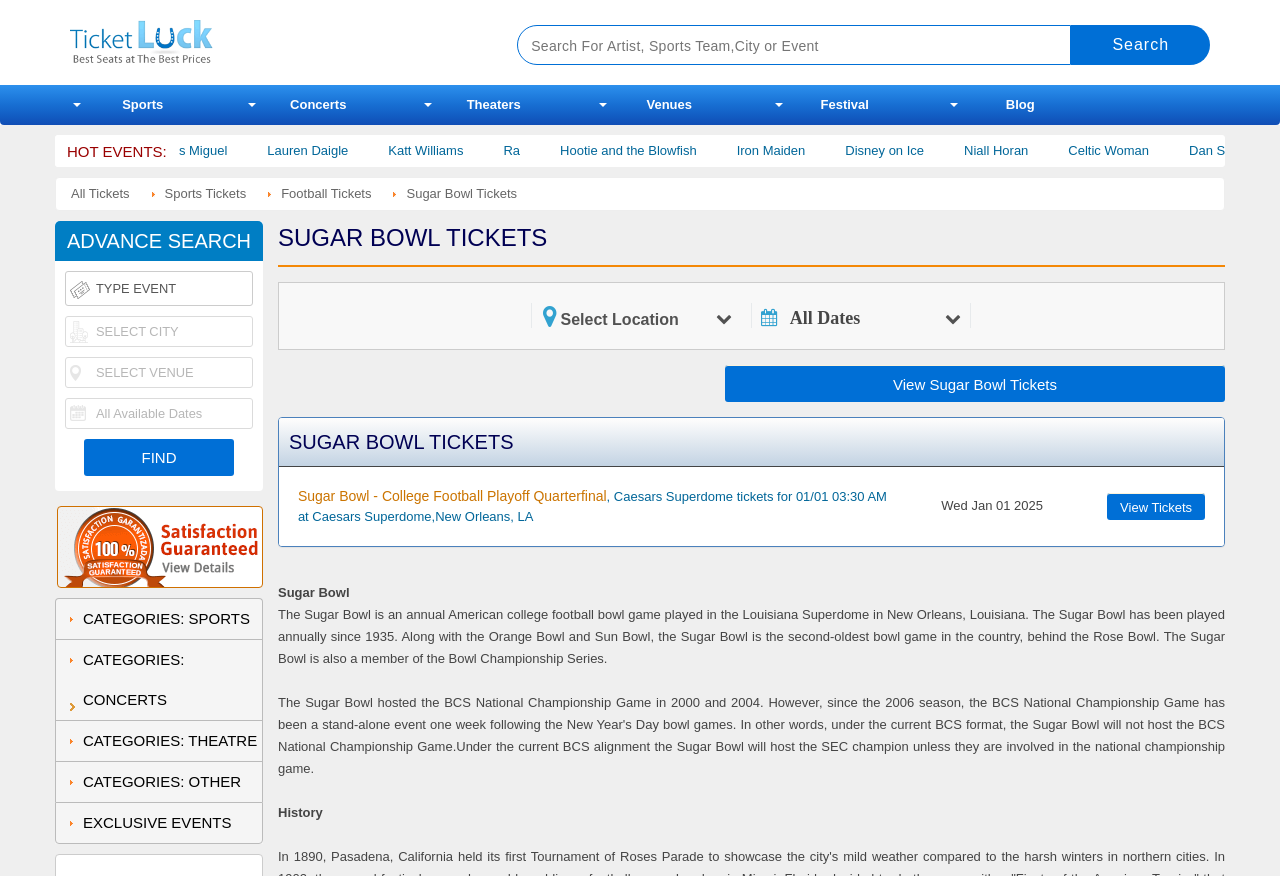Please determine the bounding box coordinates of the area that needs to be clicked to complete this task: 'View Sugar Bowl tickets'. The coordinates must be four float numbers between 0 and 1, formatted as [left, top, right, bottom].

[0.566, 0.417, 0.957, 0.459]